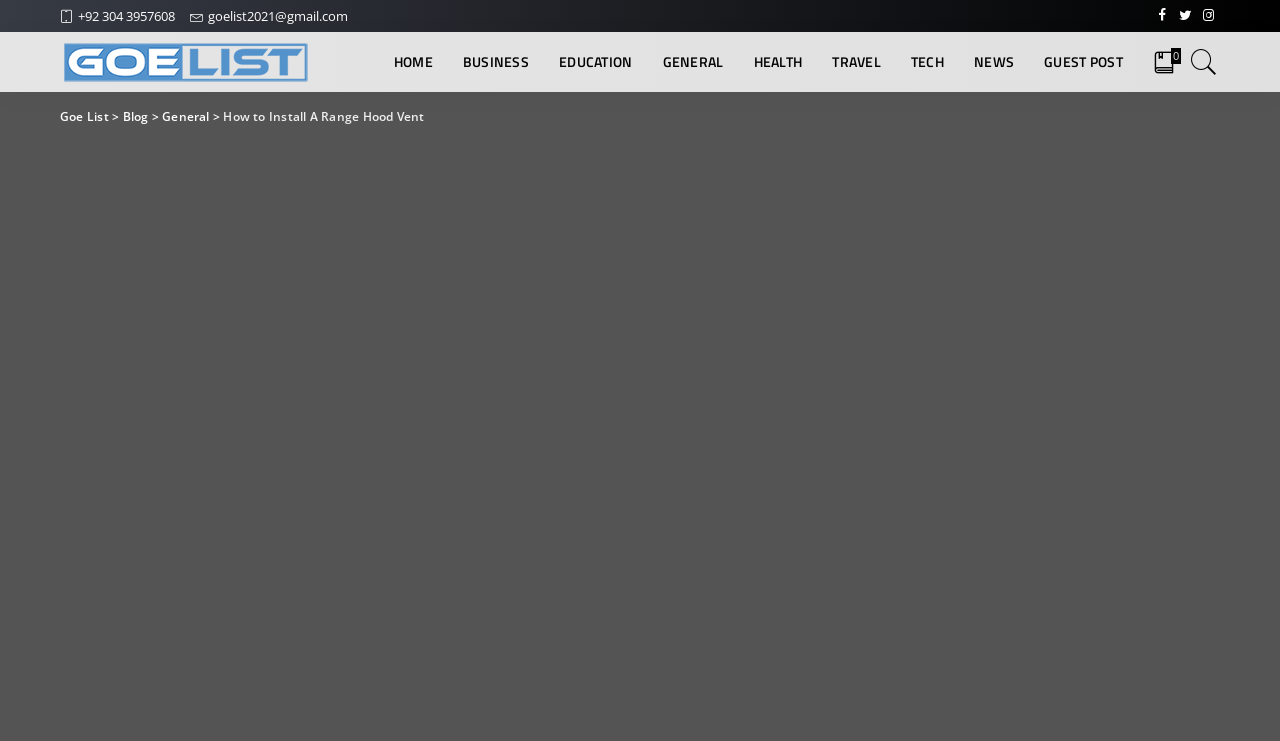Determine the bounding box for the UI element that matches this description: "title="Goe List"".

[0.047, 0.054, 0.242, 0.113]